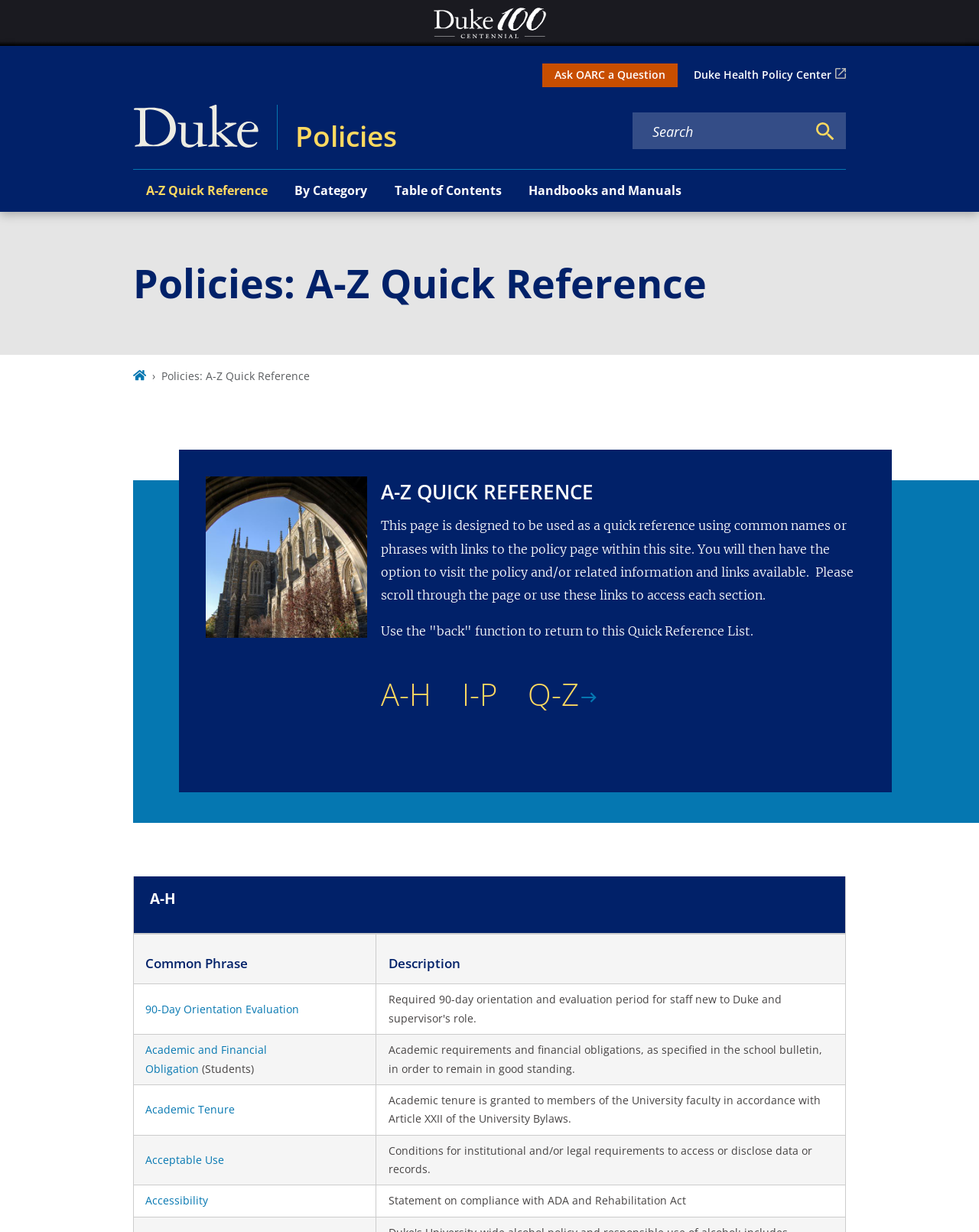Determine the coordinates of the bounding box for the clickable area needed to execute this instruction: "Search for policies".

[0.647, 0.1, 0.823, 0.115]